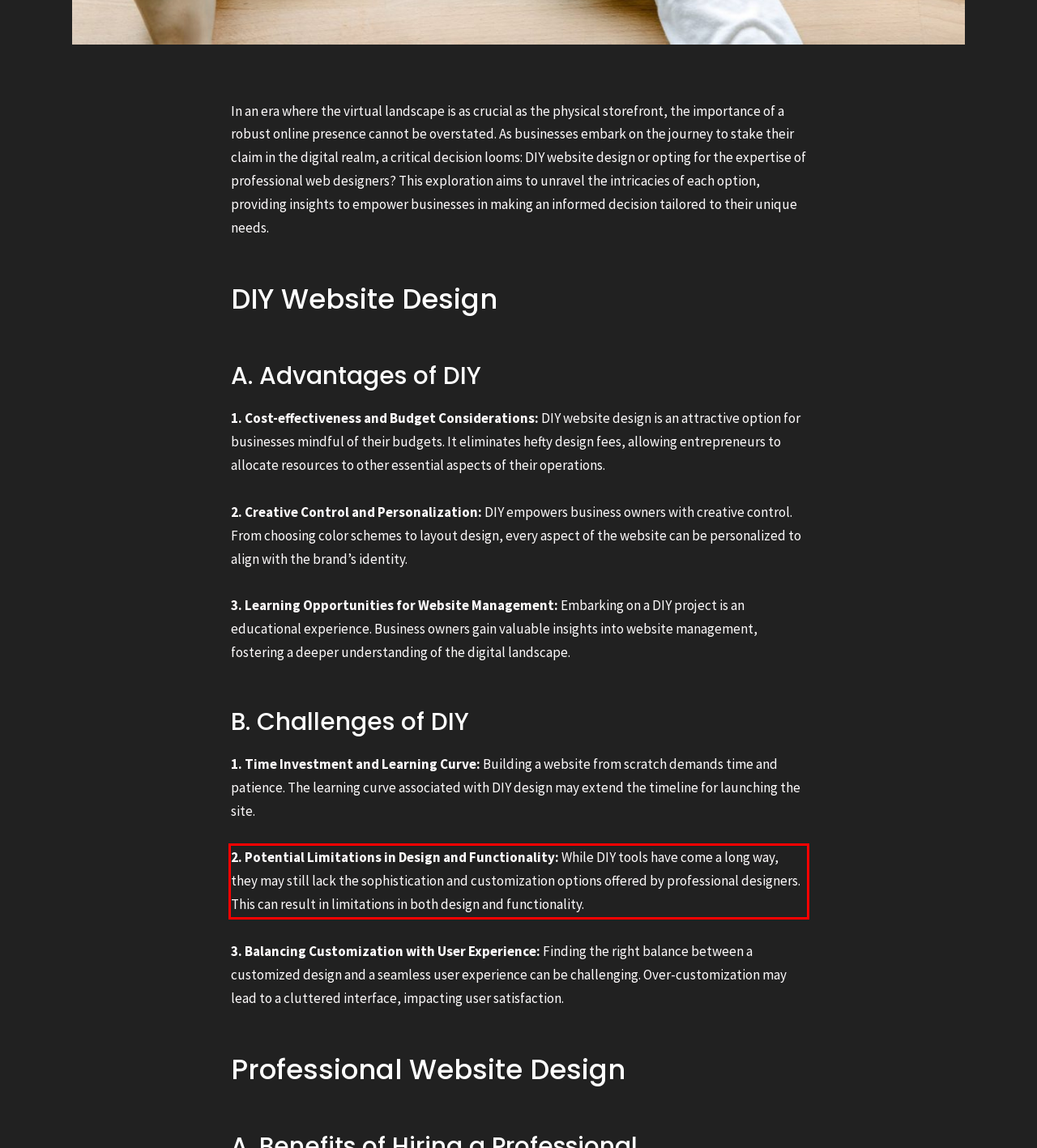Look at the webpage screenshot and recognize the text inside the red bounding box.

2. Potential Limitations in Design and Functionality: While DIY tools have come a long way, they may still lack the sophistication and customization options offered by professional designers. This can result in limitations in both design and functionality.